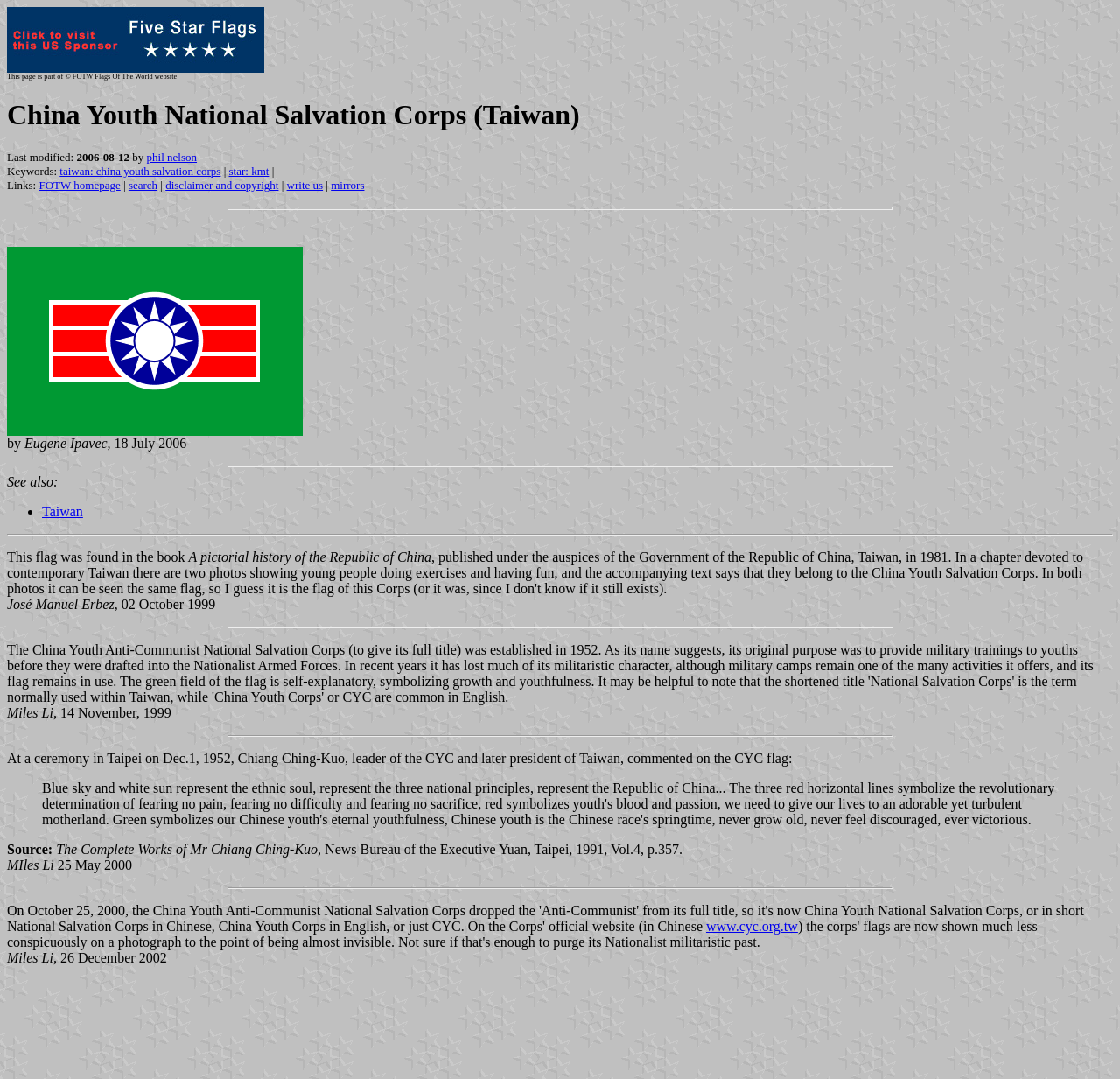Determine the bounding box coordinates of the clickable element to achieve the following action: 'Search for keywords'. Provide the coordinates as four float values between 0 and 1, formatted as [left, top, right, bottom].

[0.053, 0.152, 0.197, 0.165]